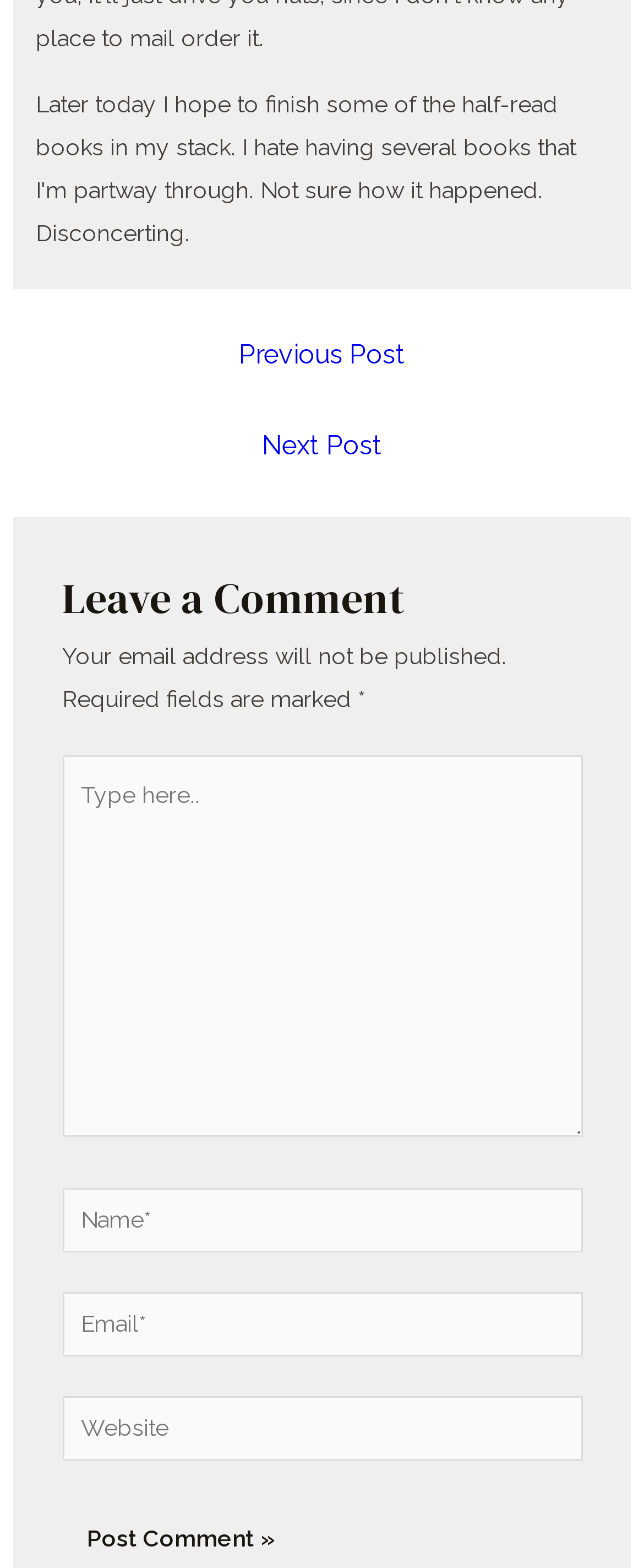How many text boxes are in the comment form?
Identify the answer in the screenshot and reply with a single word or phrase.

4